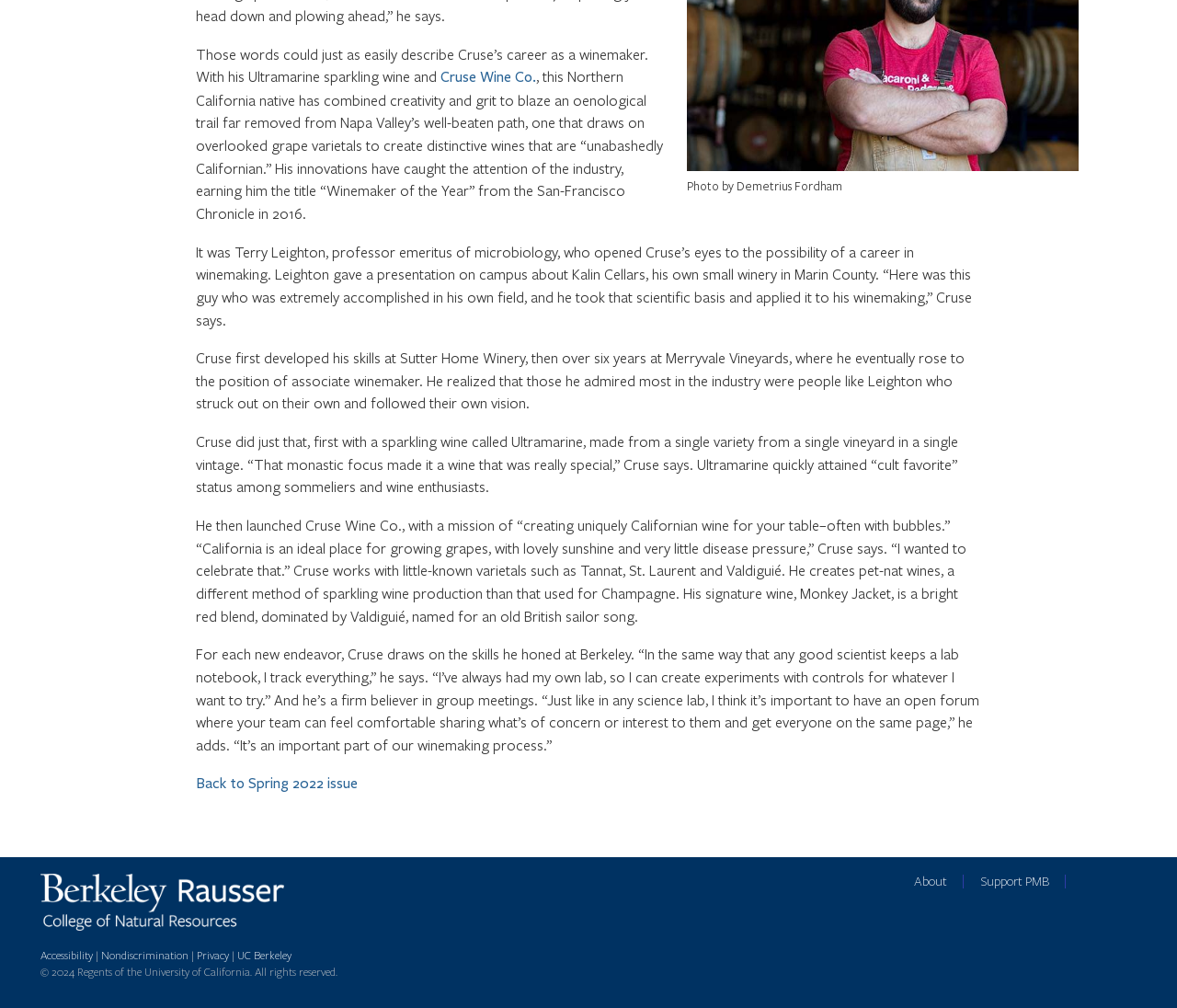Based on the element description: "UC Berkeley", identify the bounding box coordinates for this UI element. The coordinates must be four float numbers between 0 and 1, listed as [left, top, right, bottom].

[0.202, 0.941, 0.248, 0.954]